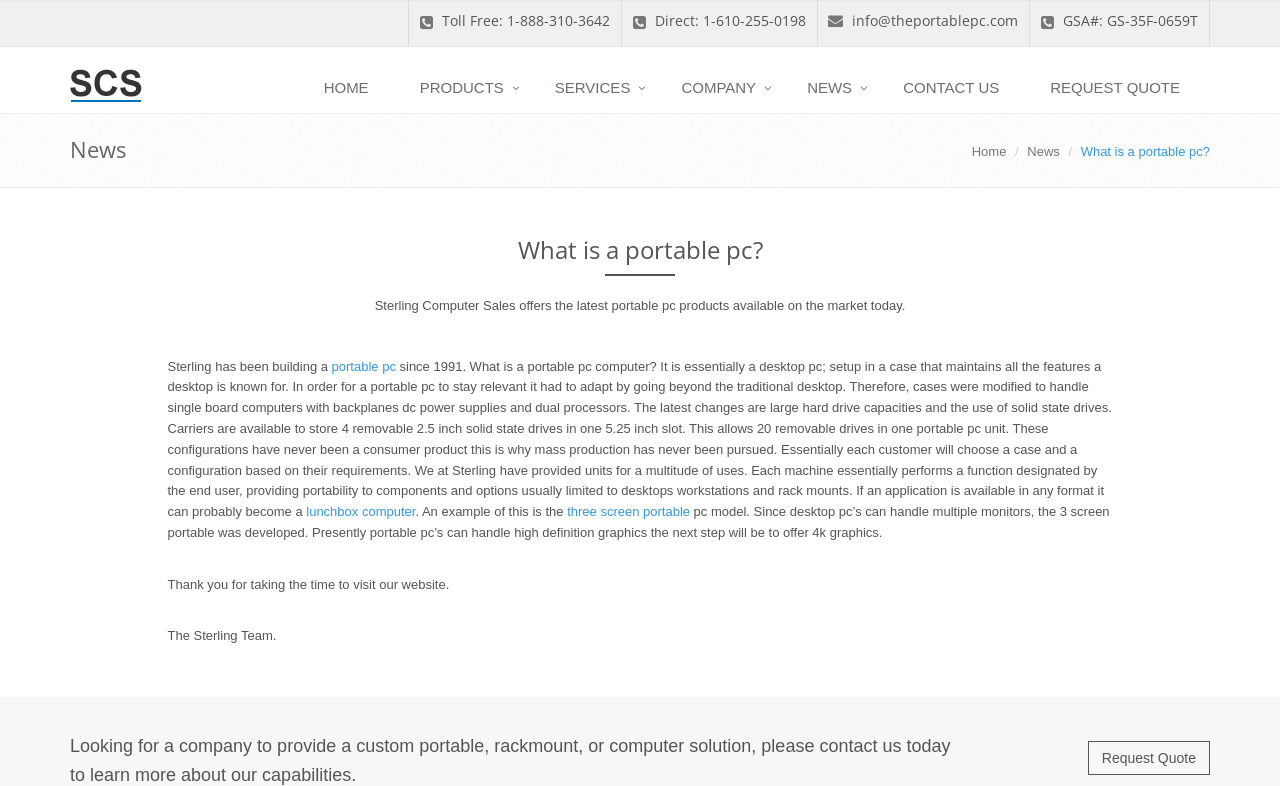What is a key feature of portable PCs mentioned on the webpage?
Using the image, answer in one word or phrase.

Ability to handle multiple monitors